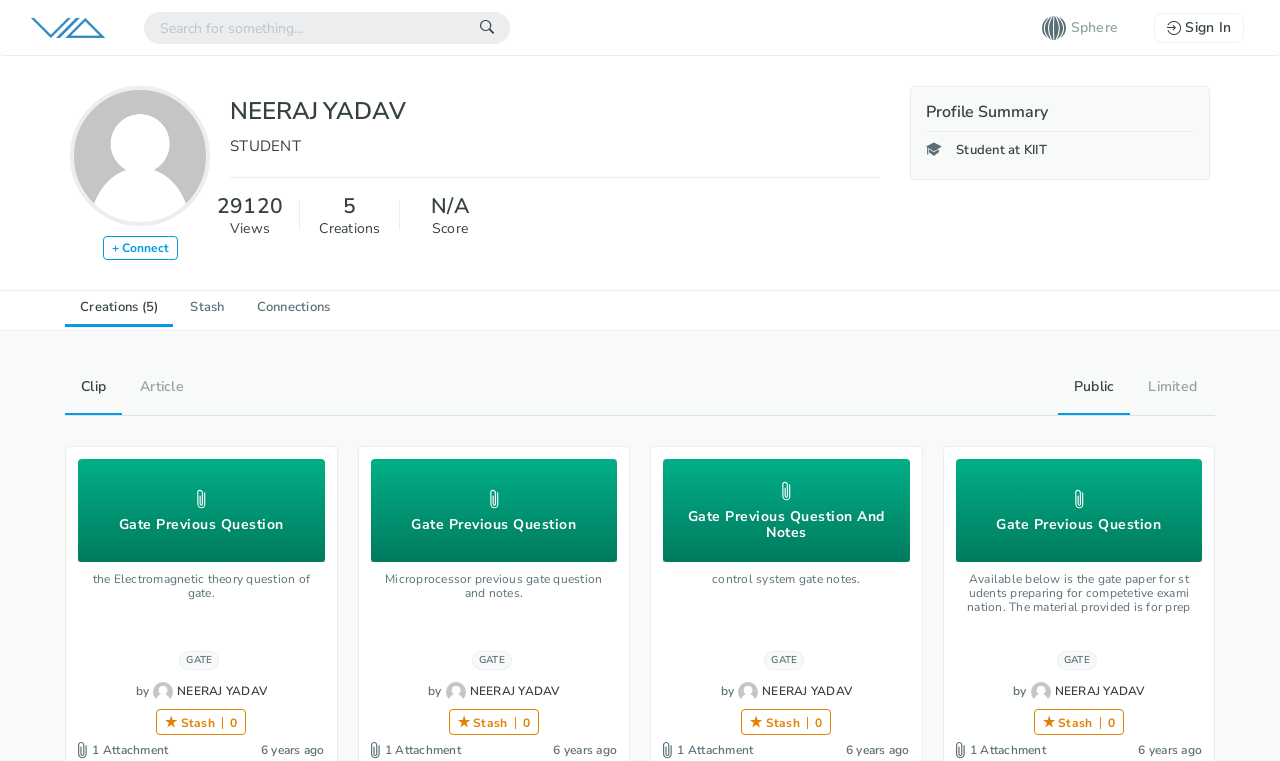Provide the bounding box coordinates, formatted as (top-left x, top-left y, bottom-right x, bottom-right y), with all values being floating point numbers between 0 and 1. Identify the bounding box of the UI element that matches the description: GATE

[0.597, 0.855, 0.631, 0.88]